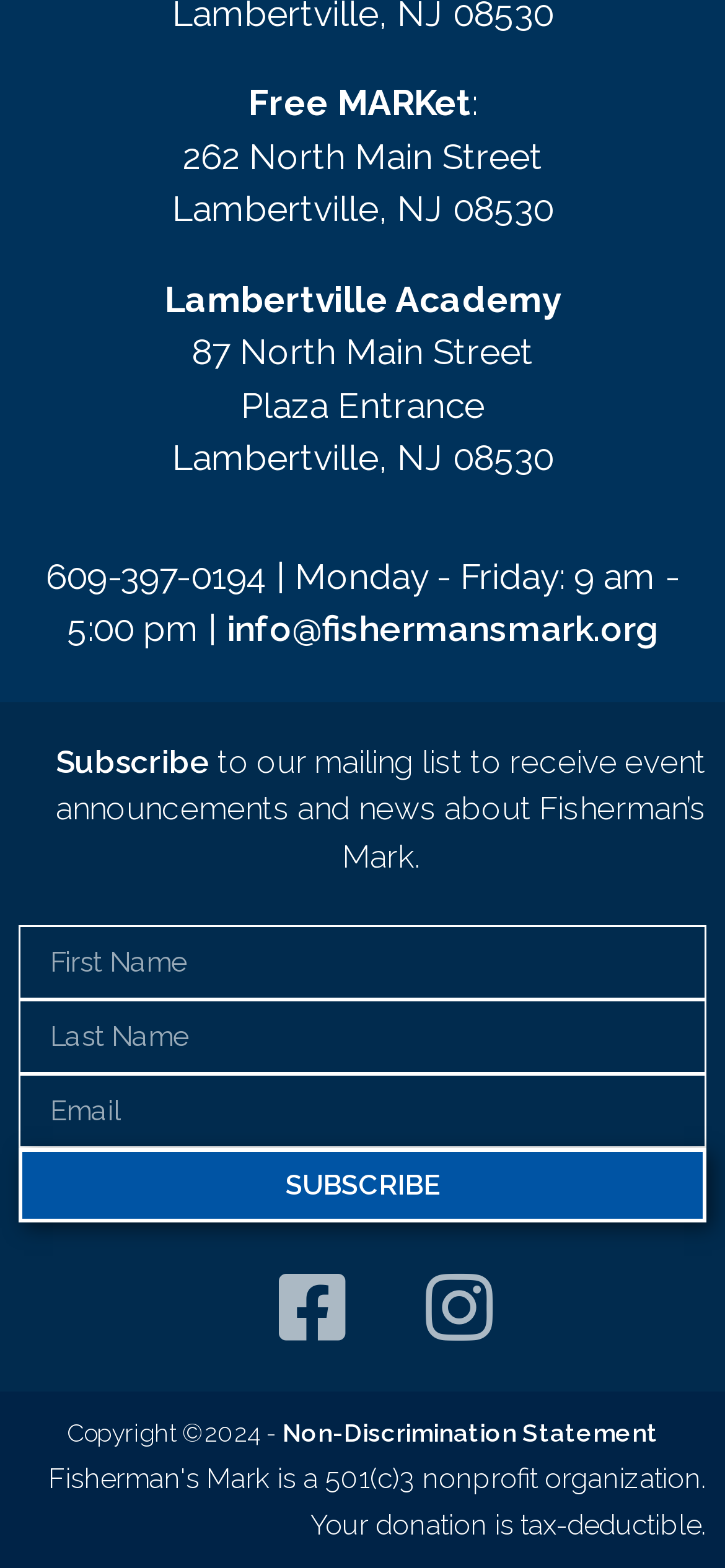Identify the bounding box coordinates of the area you need to click to perform the following instruction: "View non-discrimination statement".

[0.39, 0.905, 0.908, 0.923]